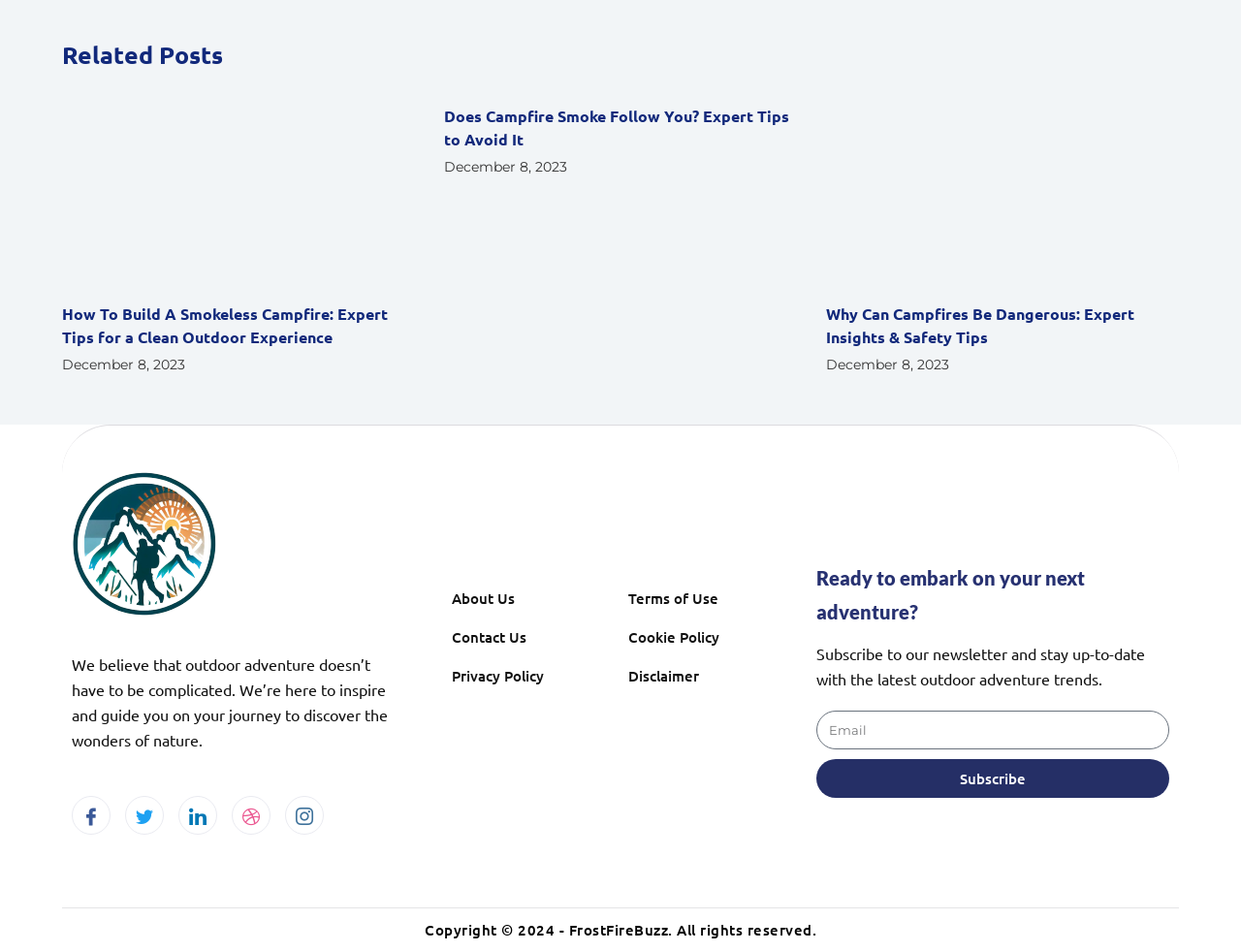Please specify the bounding box coordinates for the clickable region that will help you carry out the instruction: "View Lethyrox 150 Tablet details".

None